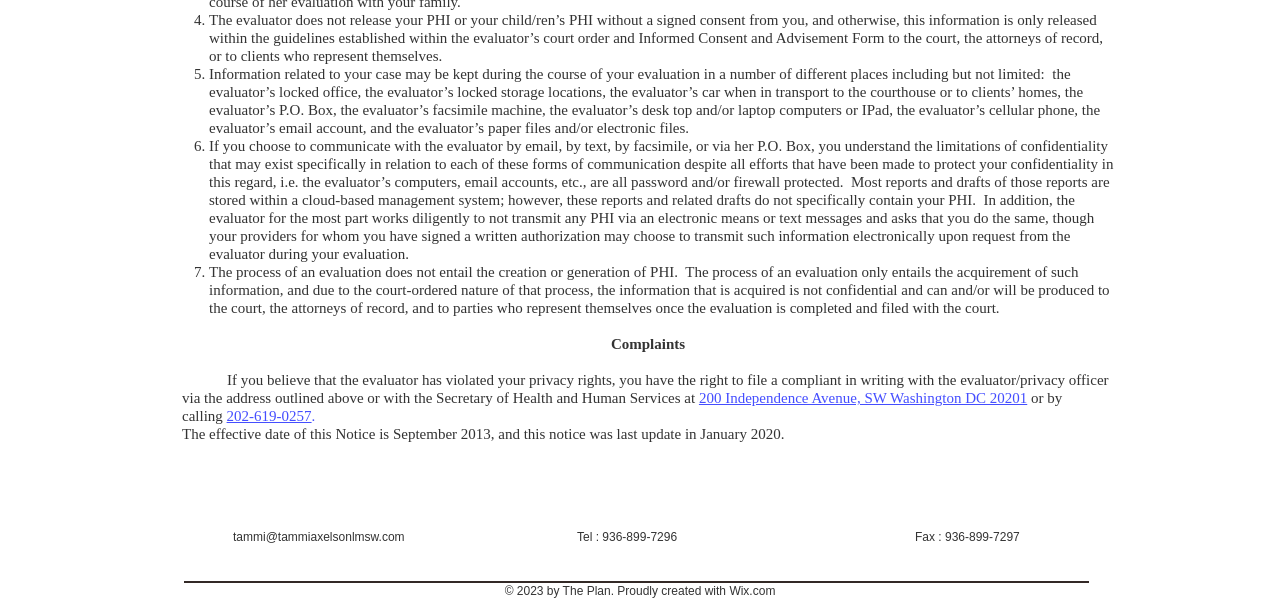What is the email address of the evaluator?
Using the information from the image, give a concise answer in one word or a short phrase.

tammi@tammiaxelsonlmsw.com